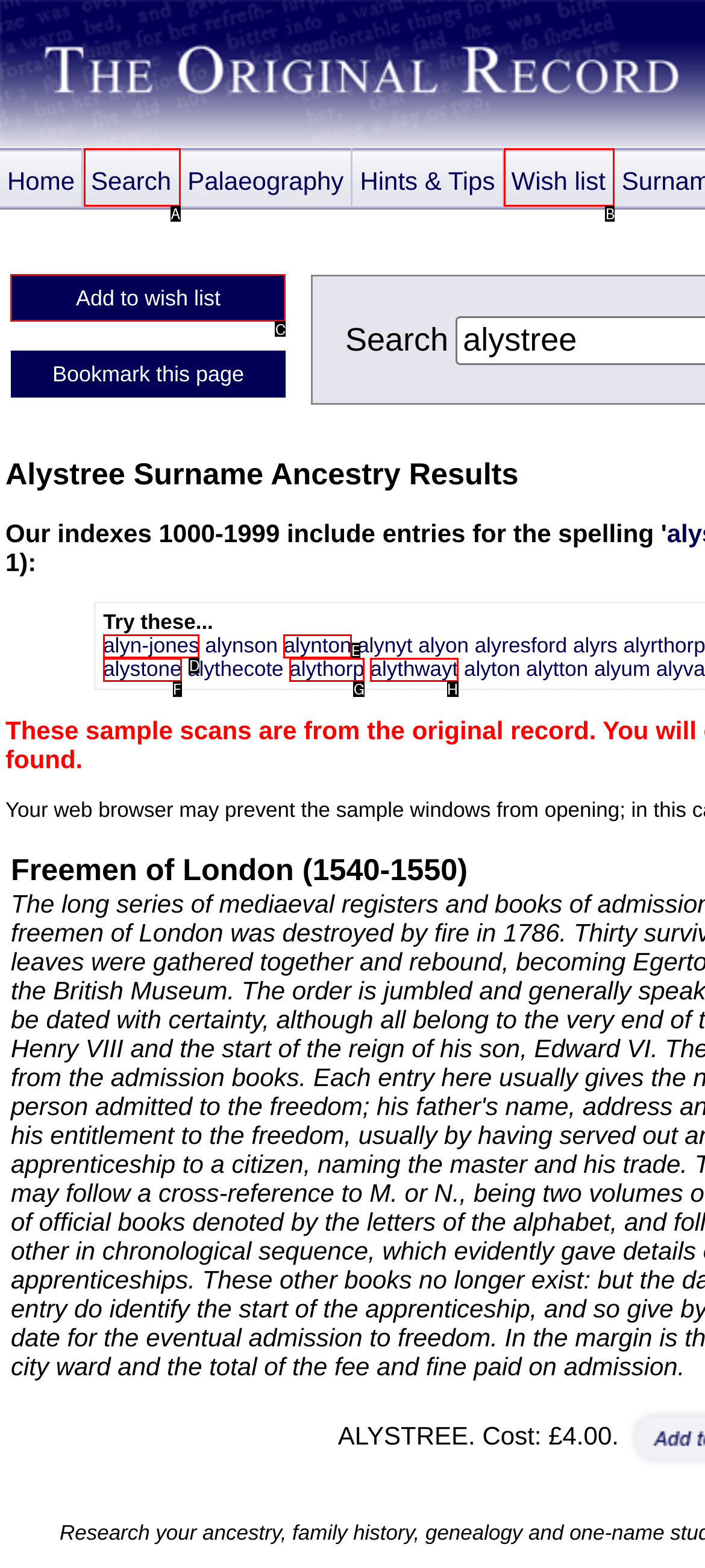Which lettered option should be clicked to perform the following task: Add to wish list
Respond with the letter of the appropriate option.

C